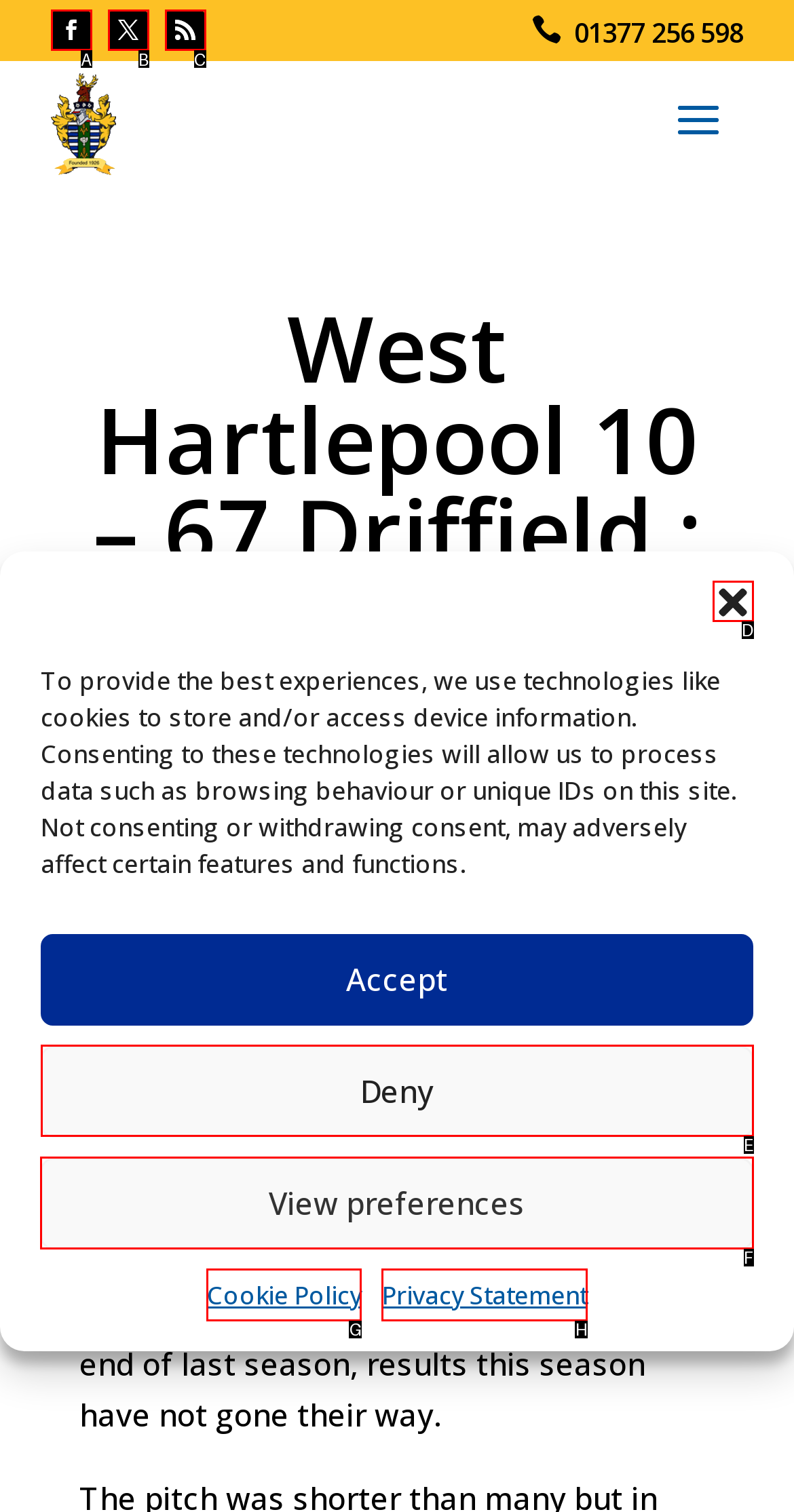Identify the letter of the correct UI element to fulfill the task: View preferences from the given options in the screenshot.

F